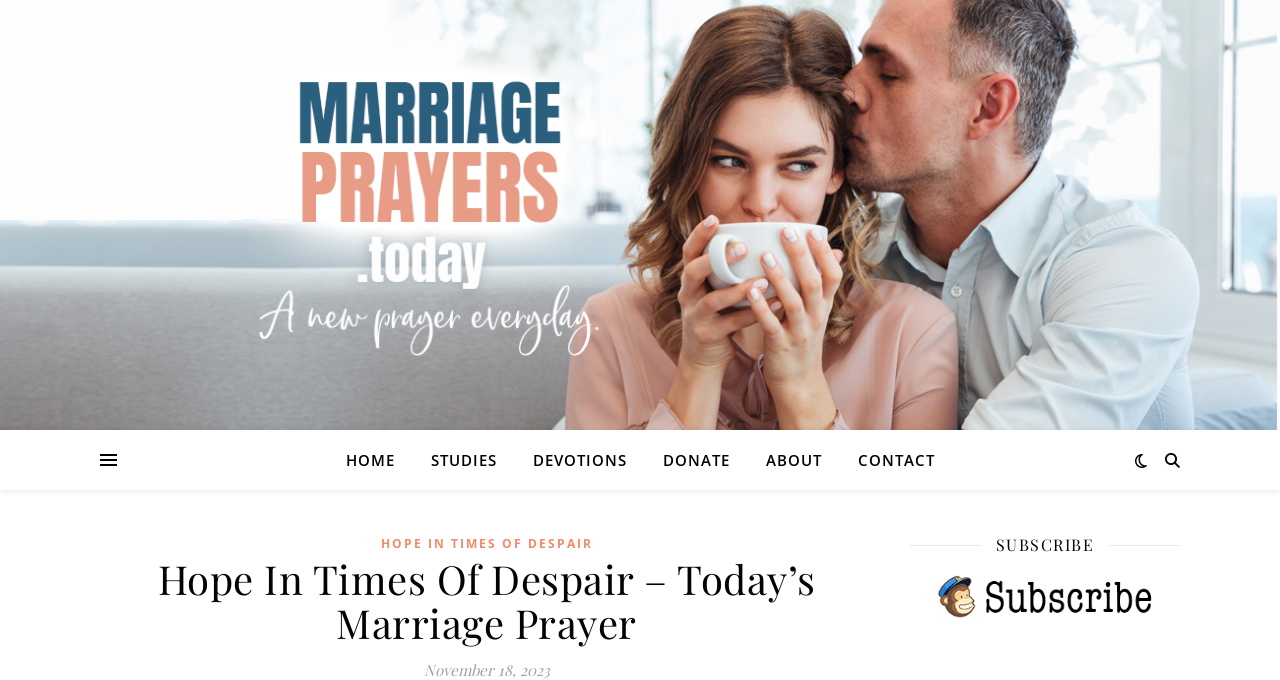Using the information shown in the image, answer the question with as much detail as possible: How many main navigation links are there?

There are six main navigation links on the webpage, namely 'HOME', 'STUDIES', 'DEVOTIONS', 'DONATE', 'ABOUT', and 'CONTACT', which are arranged horizontally and are likely the primary navigation options for the website.